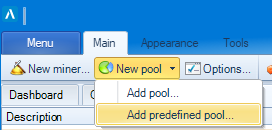What type of mining is the software particularly useful for?
Examine the image and give a concise answer in one word or a short phrase.

CPU mining for Monero